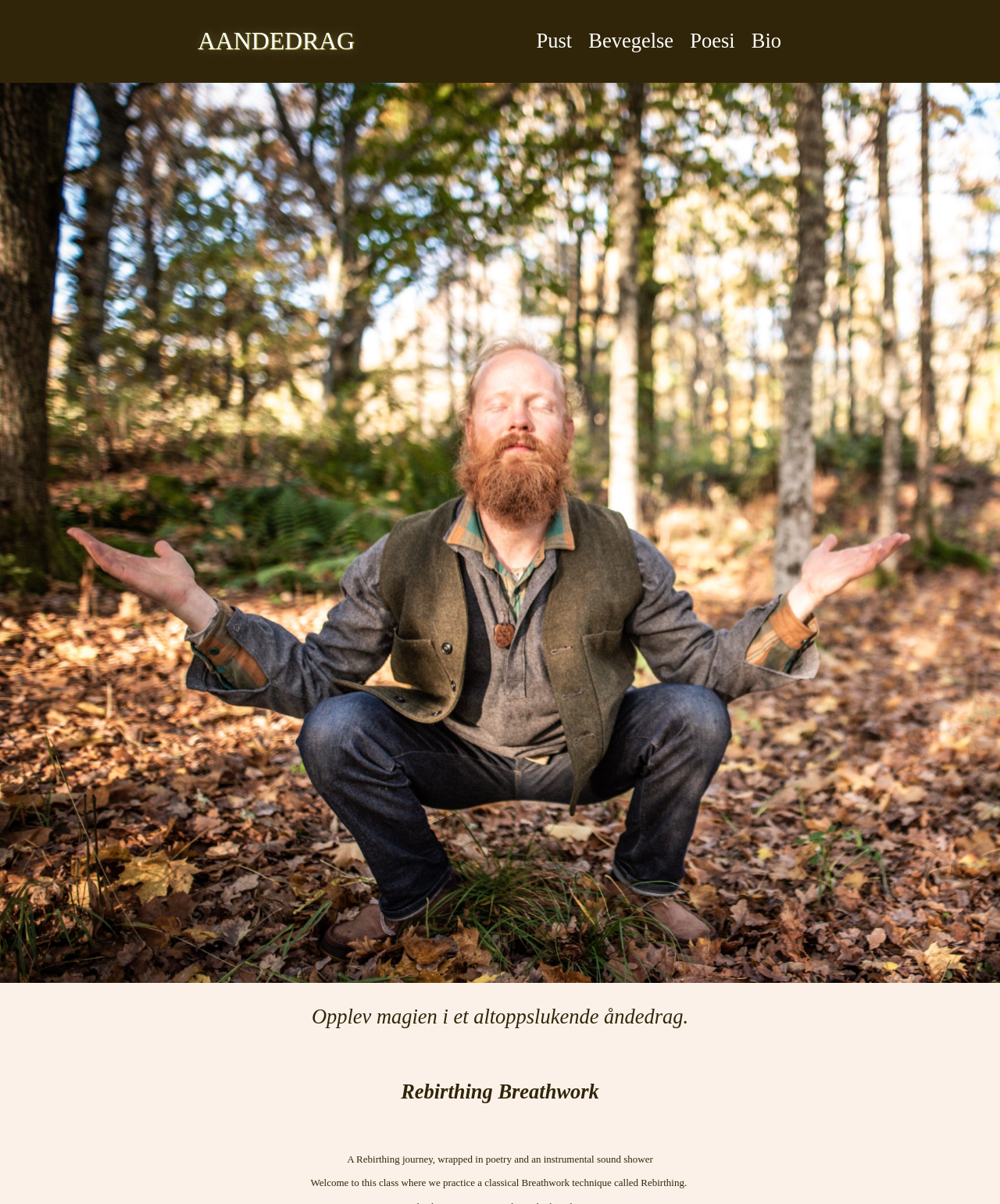How many links are there in the top section? Look at the image and give a one-word or short phrase answer.

4